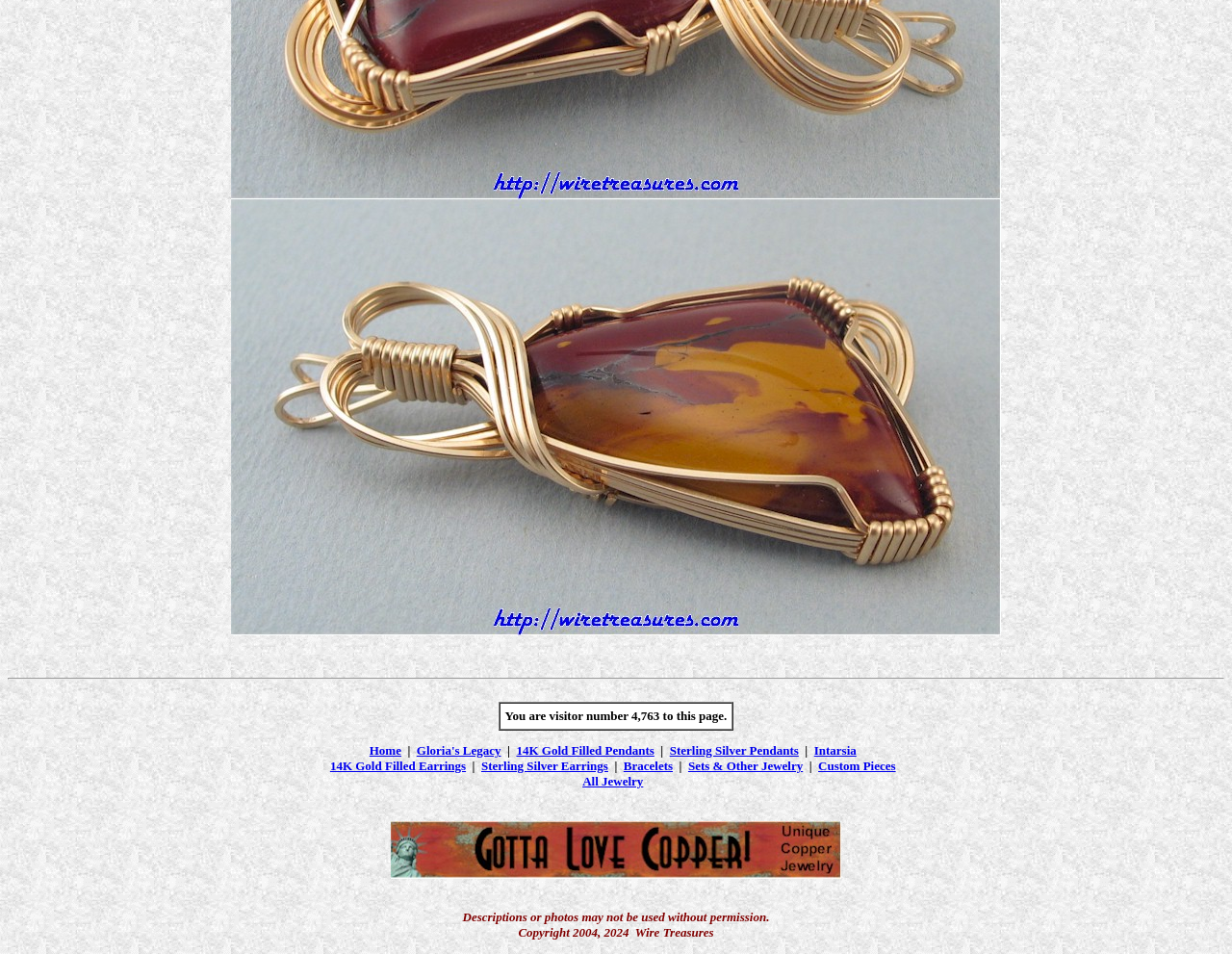Locate the bounding box coordinates of the clickable part needed for the task: "Explore 14K Gold Filled Pendants".

[0.419, 0.779, 0.531, 0.794]